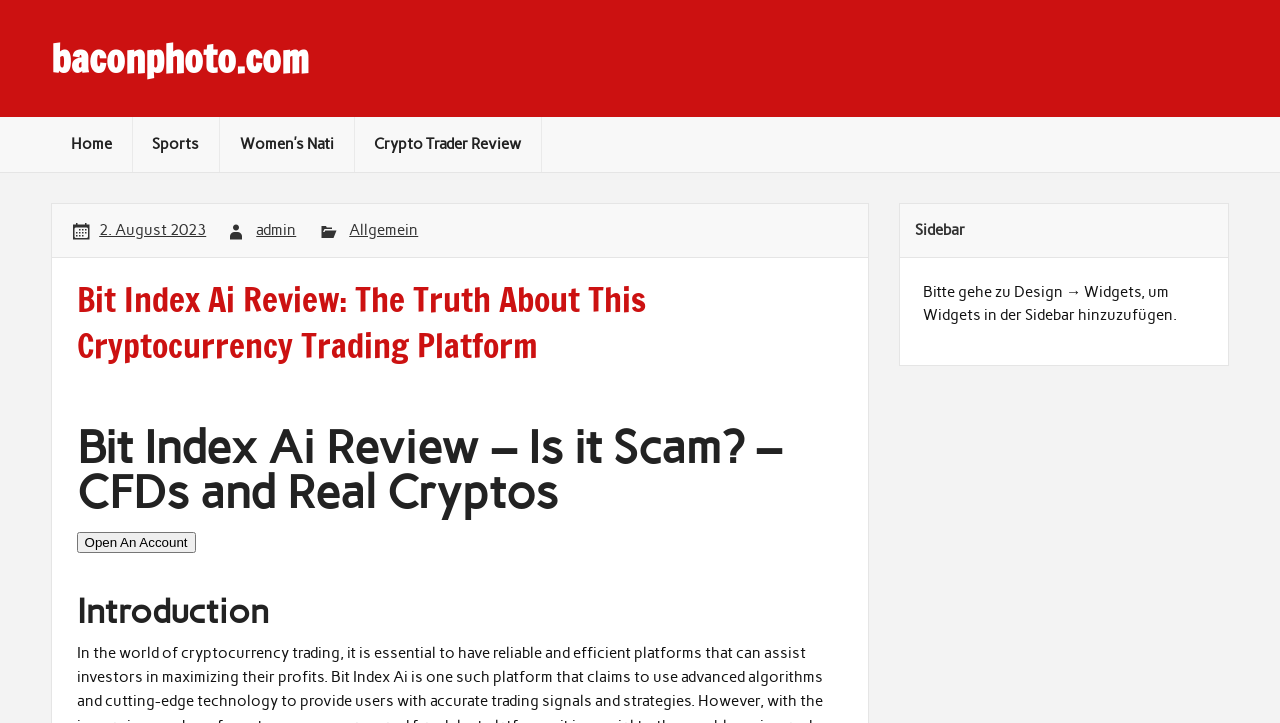Bounding box coordinates must be specified in the format (top-left x, top-left y, bottom-right x, bottom-right y). All values should be floating point numbers between 0 and 1. What are the bounding box coordinates of the UI element described as: Sports

[0.104, 0.162, 0.171, 0.237]